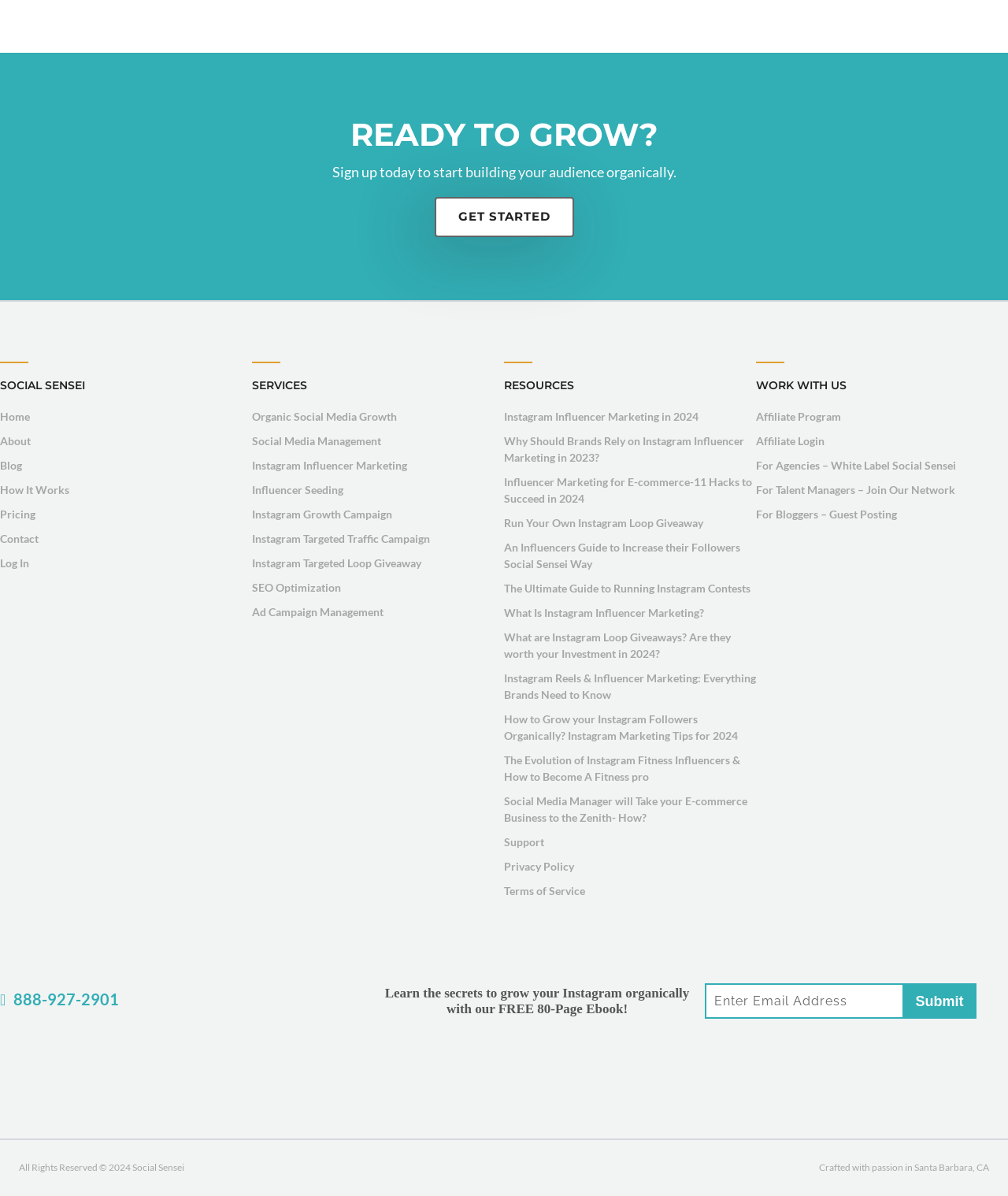Use the information in the screenshot to answer the question comprehensively: What is the purpose of the textbox at the bottom of the webpage?

The textbox at the bottom of the webpage is required and is labeled 'Enter Email Address', suggesting that users can input their email address to receive some information or newsletter.